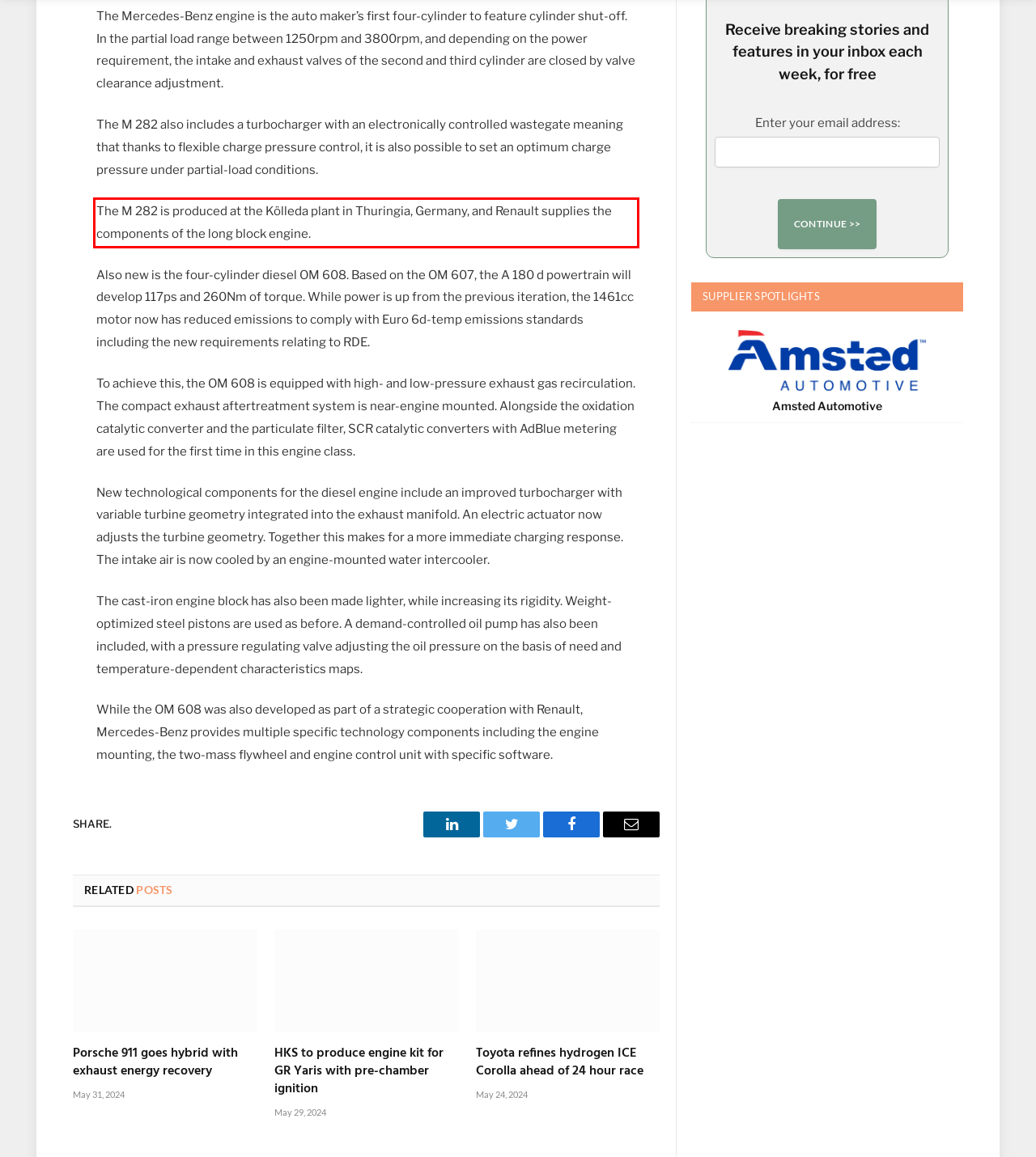The screenshot you have been given contains a UI element surrounded by a red rectangle. Use OCR to read and extract the text inside this red rectangle.

The M 282 is produced at the Kölleda plant in Thuringia, Germany, and Renault supplies the components of the long block engine.